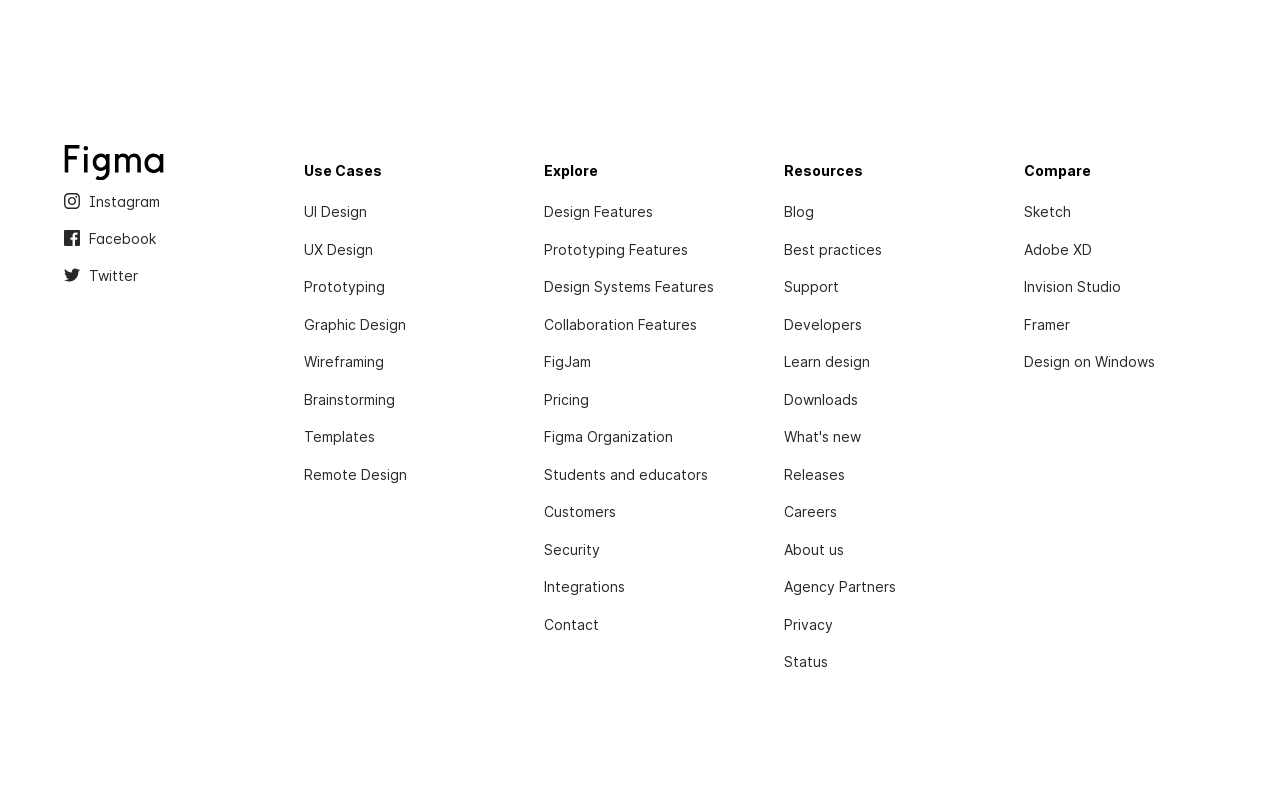Locate the bounding box coordinates of the clickable part needed for the task: "Visit Salon de Edmund's Facebook page".

None